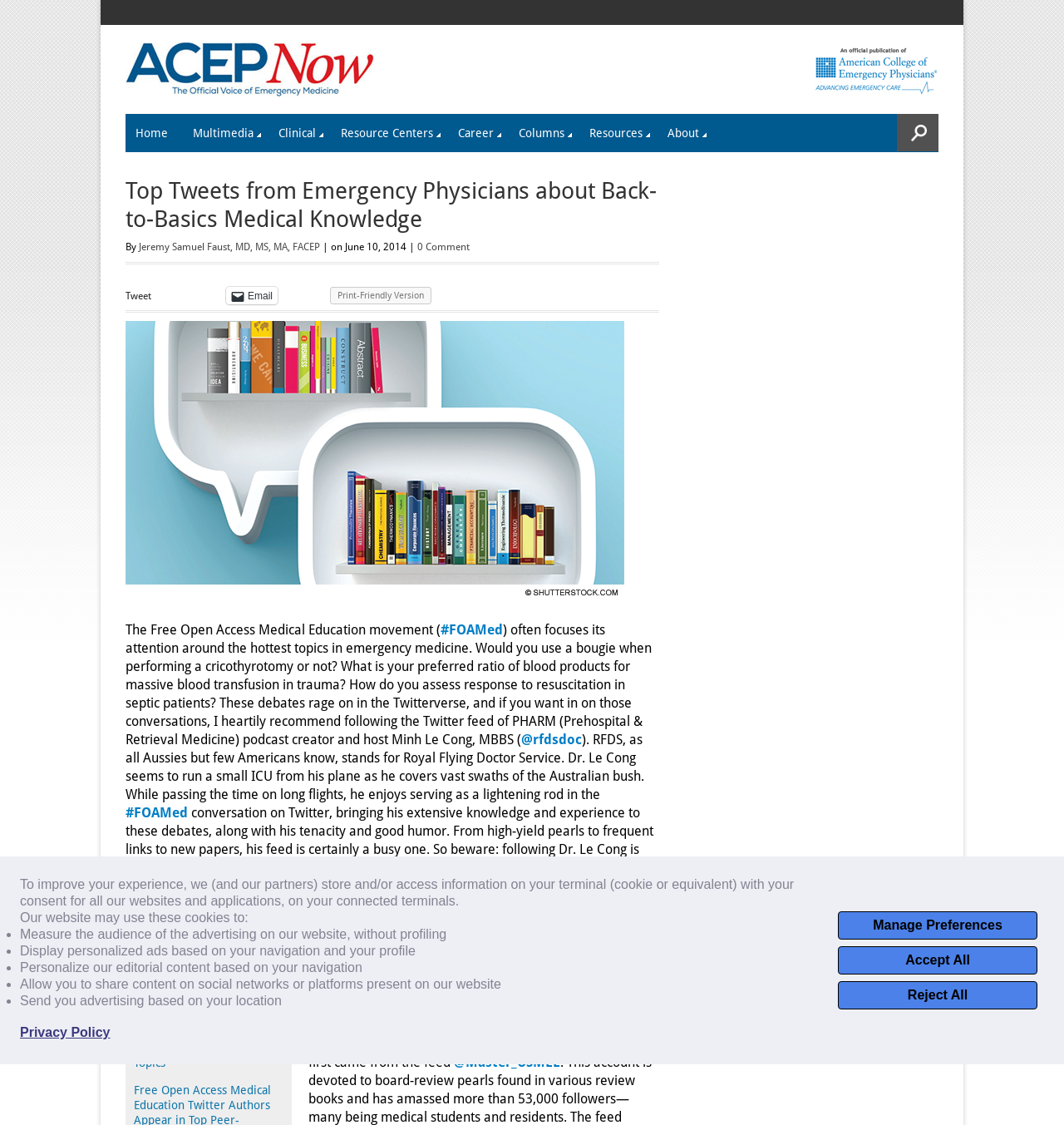Detail the features and information presented on the webpage.

The webpage is a news article from ACEP Now, an official publication of the American College of Emergency Physicians. At the top, there is a logo and a navigation menu with links to various sections, including Home, Multimedia, Clinical, Resource Centers, Career, Columns, Resources, and About. 

Below the navigation menu, there is a heading that reads "Top Tweets from Emergency Physicians about Back-to-Basics Medical Knowledge." The article is written by Jeremy Samuel Faust, MD, MS, MA, FACEP, and was published on June 10, 2014. There are options to tweet, email, or print the article.

The main content of the article is an analysis of tweets from emergency physicians about back-to-basics medical knowledge. The article discusses how emergency medicine providers are using Twitter to disseminate traditional medical knowledge and highlights specific tweets that caught the author's attention. There is an image related to the article, and the text is divided into paragraphs with headings and links to other articles.

At the bottom of the page, there is a section titled "You Might Also Like" with links to other articles, including "Tweets from Emergency Physicians about Tricks of the Trade" and "Tweets from Emergency Physicians about Thought-Provoking Health Care Topics."

On the right side of the page, there is a dialog box with a message about cookies and consent, along with buttons to manage preferences, accept all, or reject all. There is also a link to the Privacy Policy.